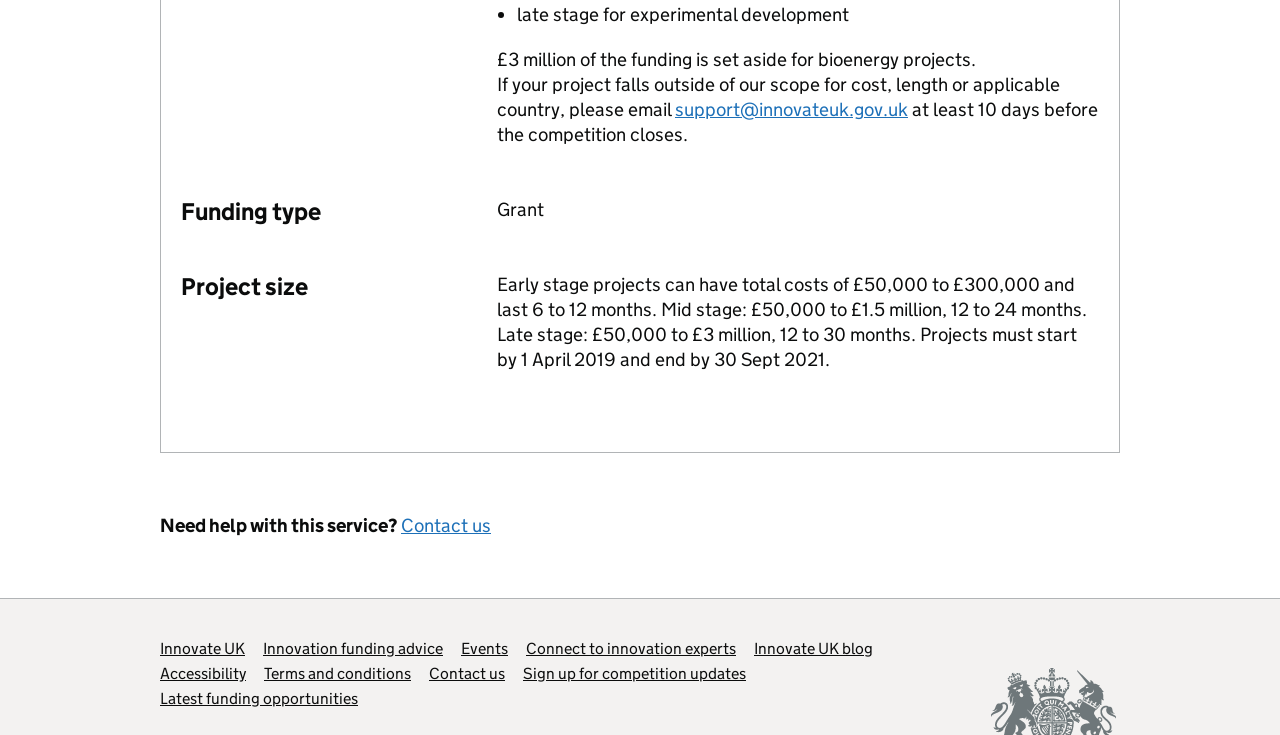Kindly determine the bounding box coordinates of the area that needs to be clicked to fulfill this instruction: "Check terms and conditions".

[0.206, 0.903, 0.321, 0.929]